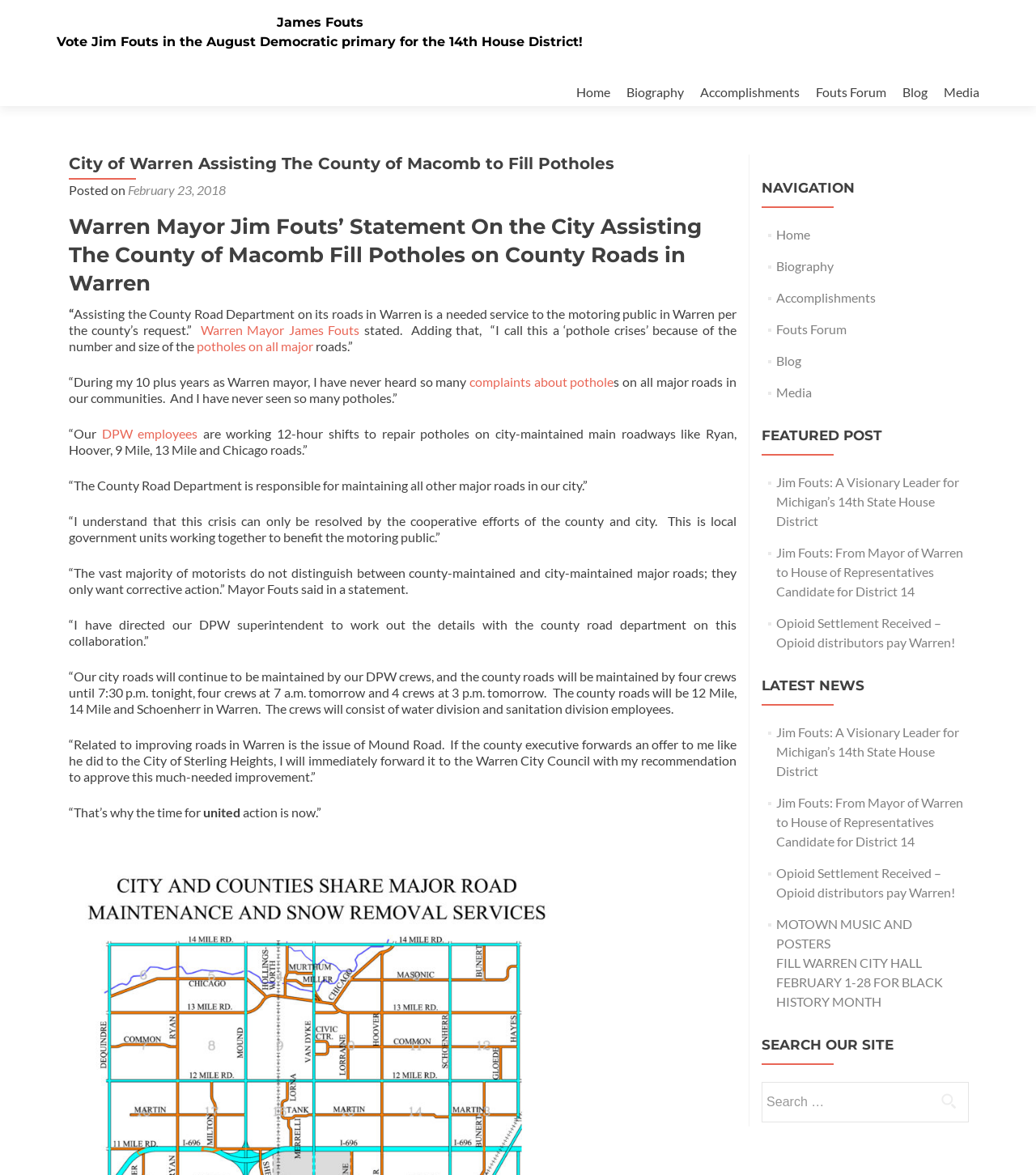Elaborate on the webpage's design and content in a detailed caption.

The webpage is about City of Warren and its mayor, James Fouts. At the top, there is a heading with the mayor's name, followed by a link to his name. Below this, there is a static text encouraging voters to vote for Jim Fouts in the August Democratic primary for the 14th House District.

On the top-right side, there are several links to different sections of the website, including "Home", "Biography", "Accomplishments", "Fouts Forum", "Blog", and "Media". These links are repeated again on the bottom-right side of the page.

The main content of the webpage is a statement from Warren Mayor Jim Fouts about the city assisting the County of Macomb to fill potholes on county roads in Warren. The statement is divided into several paragraphs, with quotes from the mayor and descriptions of the city's efforts to repair potholes.

On the bottom-left side, there are three sections: "NAVIGATION", "FEATURED POST", and "LATEST NEWS". The "NAVIGATION" section has links to different parts of the website. The "FEATURED POST" section has three links to news articles, and the "LATEST NEWS" section has four links to news articles.

Finally, at the very bottom, there is a "SEARCH OUR SITE" section with a search box and a button to search the website.